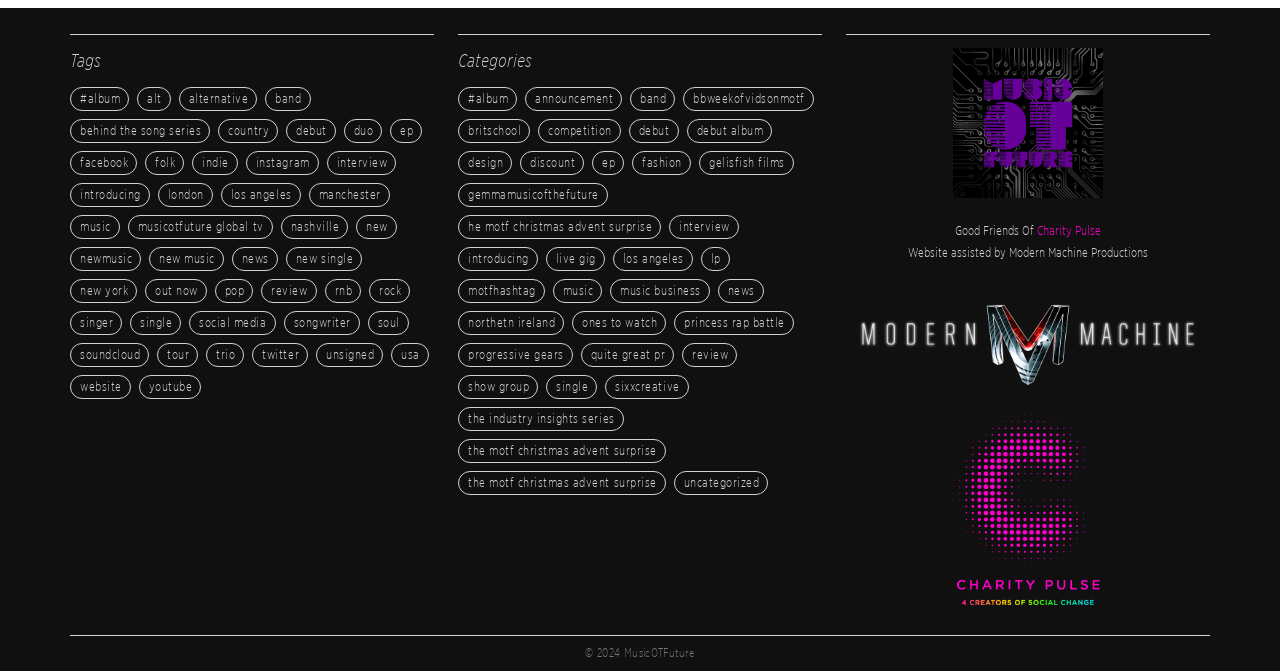Can you pinpoint the bounding box coordinates for the clickable element required for this instruction: "Explore 'Band' category"? The coordinates should be four float numbers between 0 and 1, i.e., [left, top, right, bottom].

[0.207, 0.13, 0.243, 0.166]